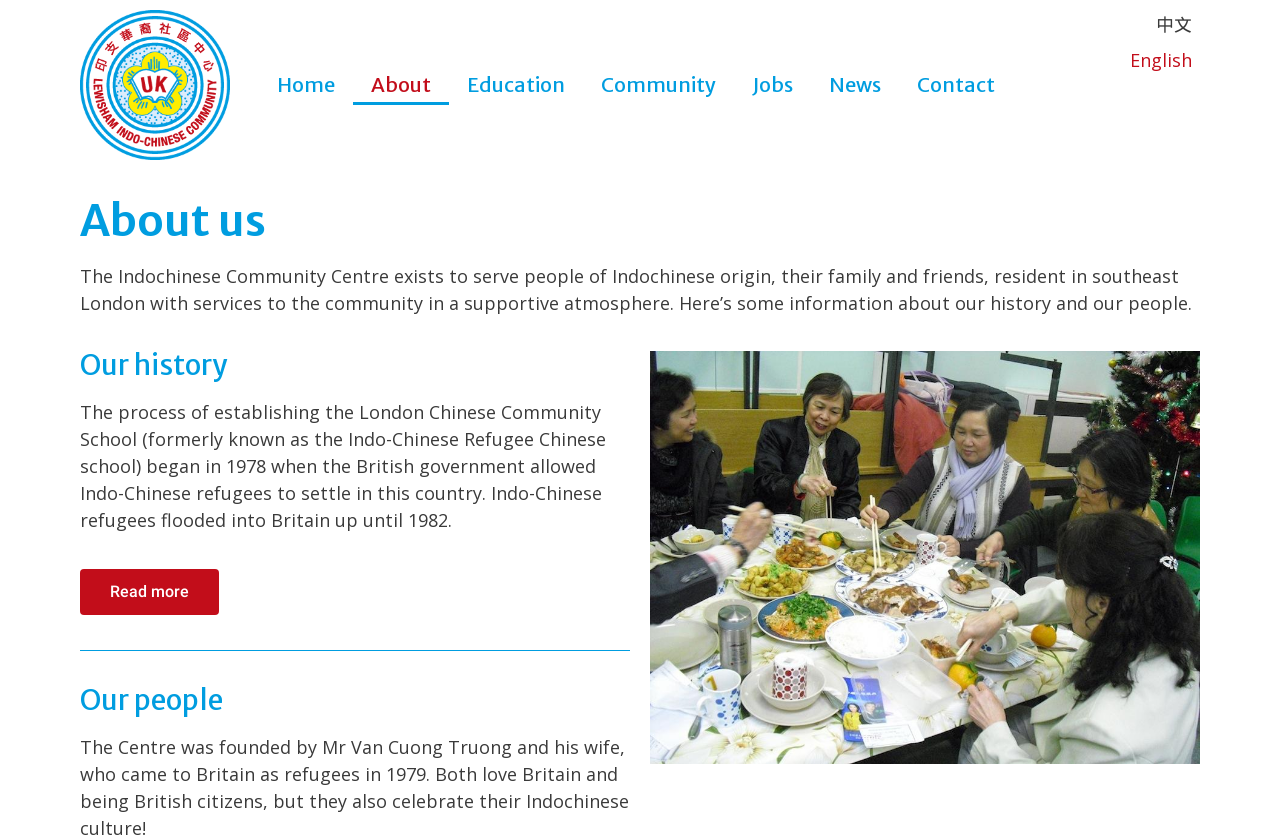Please specify the bounding box coordinates of the clickable region necessary for completing the following instruction: "View the About page". The coordinates must consist of four float numbers between 0 and 1, i.e., [left, top, right, bottom].

[0.276, 0.077, 0.351, 0.125]